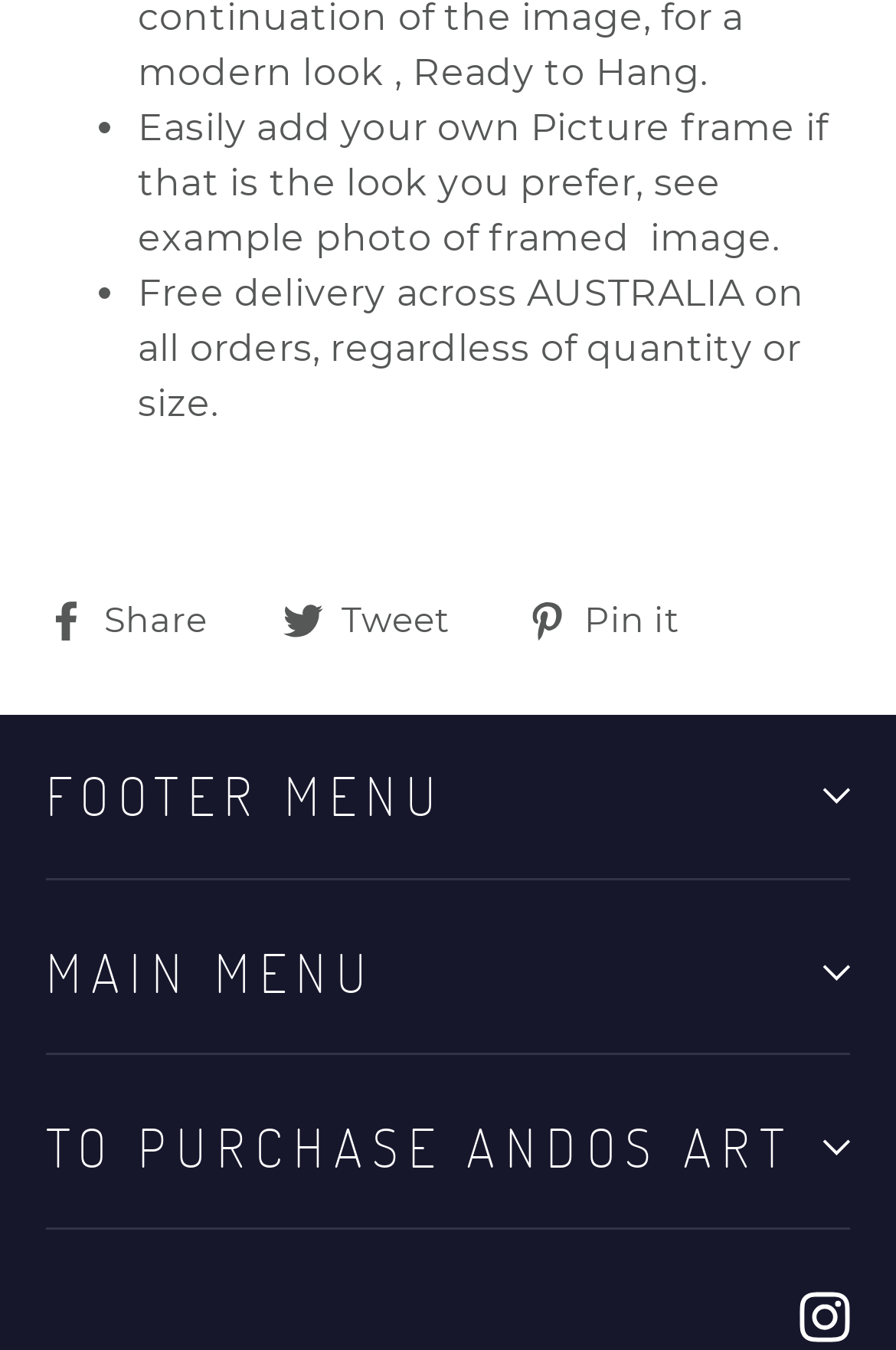Use a single word or phrase to answer this question: 
What is the first bullet point about?

Adding picture frame